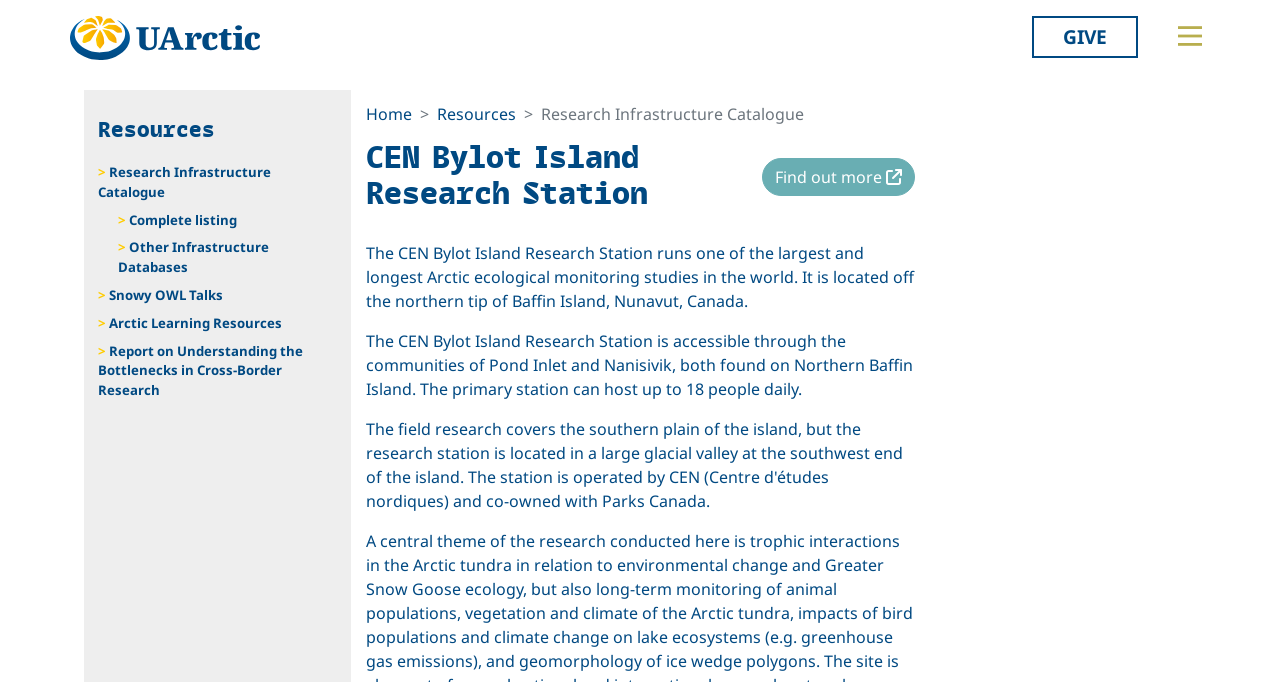Predict the bounding box coordinates of the area that should be clicked to accomplish the following instruction: "View the Complete listing". The bounding box coordinates should consist of four float numbers between 0 and 1, i.e., [left, top, right, bottom].

[0.092, 0.303, 0.264, 0.344]